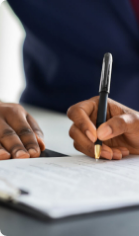What is the atmosphere depicted in the image?
Examine the screenshot and reply with a single word or phrase.

Serious and professional